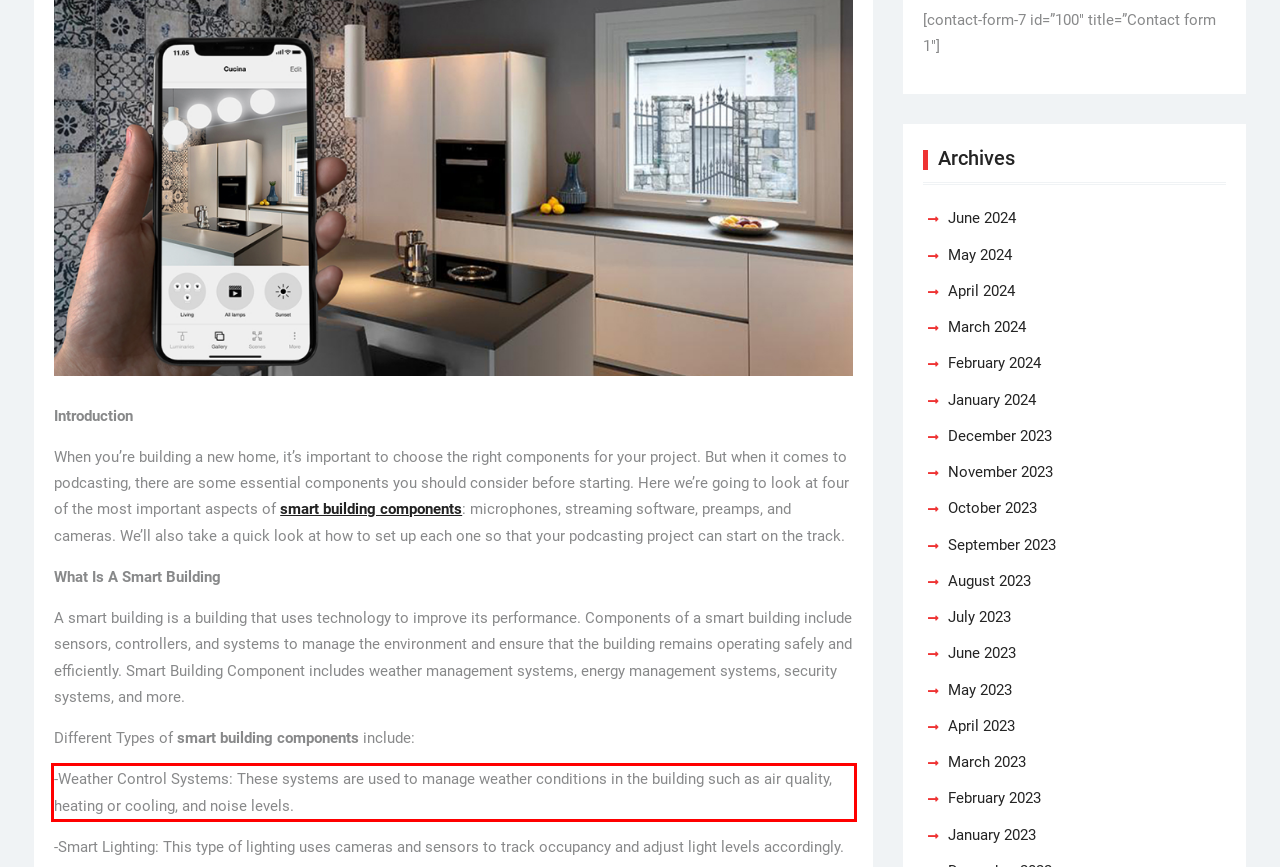Within the screenshot of the webpage, locate the red bounding box and use OCR to identify and provide the text content inside it.

-Weather Control Systems: These systems are used to manage weather conditions in the building such as air quality, heating or cooling, and noise levels.